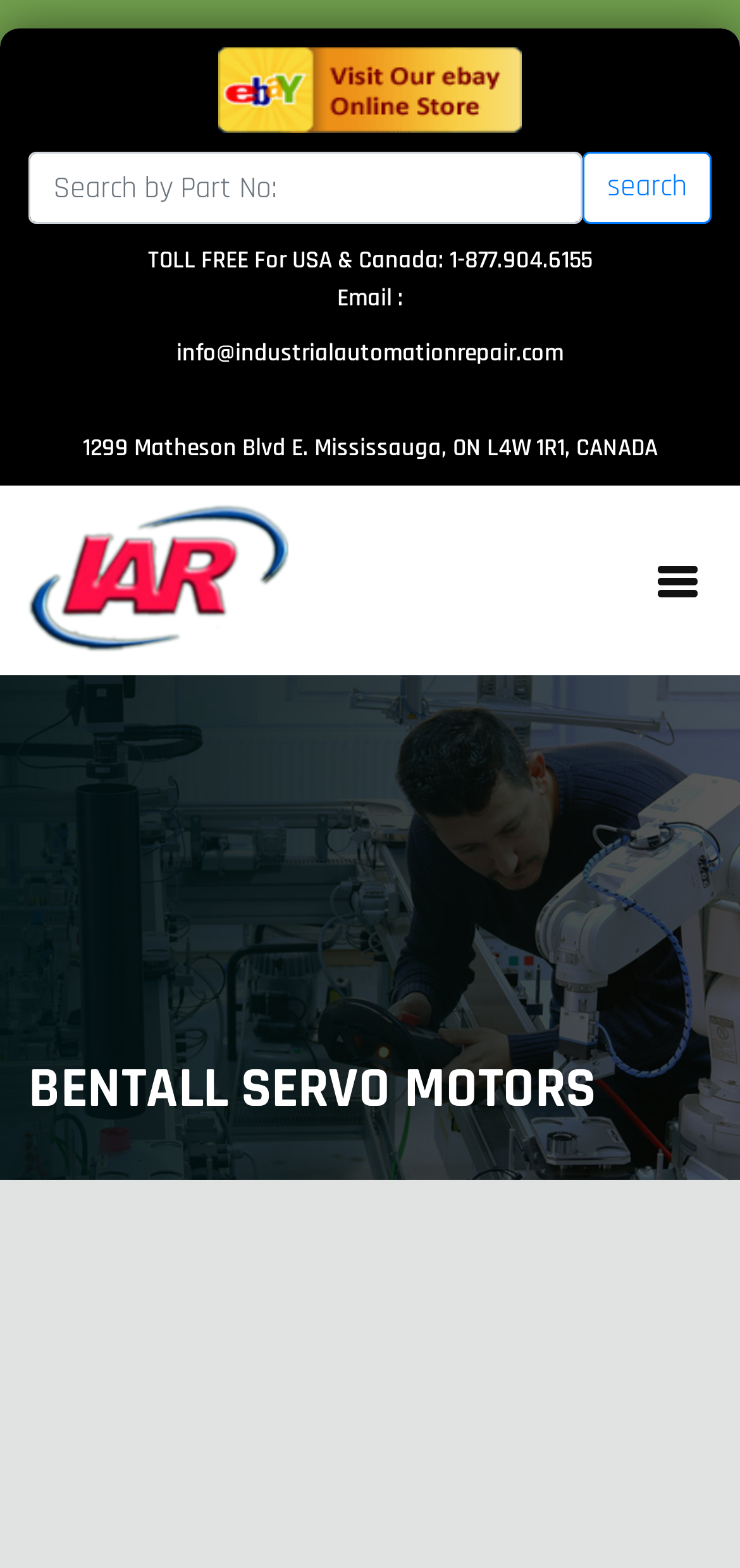Locate the UI element described by search in the provided webpage screenshot. Return the bounding box coordinates in the format (top-left x, top-left y, bottom-right x, bottom-right y), ensuring all values are between 0 and 1.

[0.787, 0.097, 0.962, 0.143]